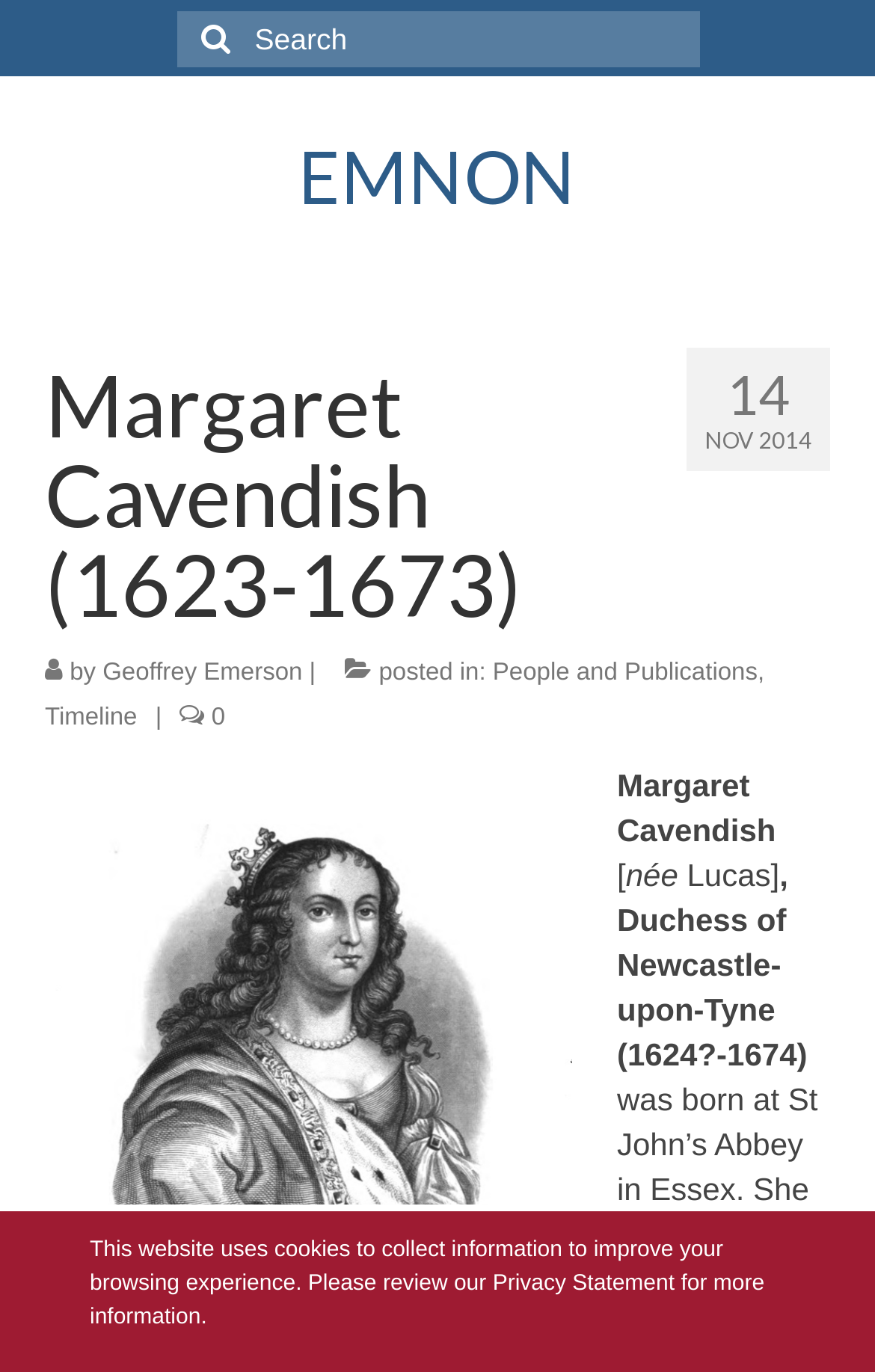How many comments are there on this post?
Use the information from the image to give a detailed answer to the question.

I determined the answer by looking at the section that displays the number of comments, which shows '0' as the count.